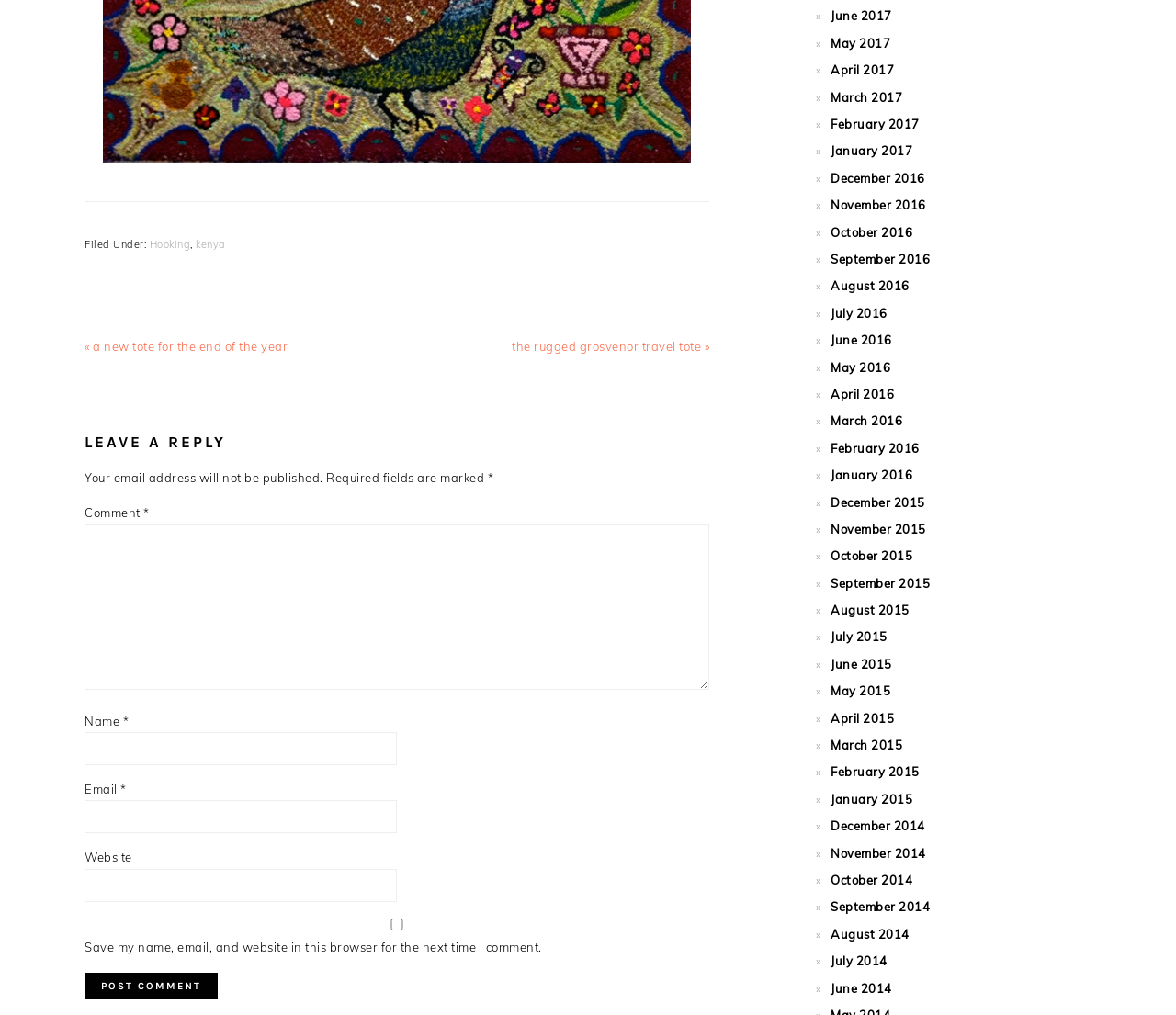What is the purpose of the checkbox?
Answer the question with as much detail as possible.

The checkbox is labeled 'Save my name, email, and website in this browser for the next time I comment.' which indicates its purpose is to save the commenter's information for future use.